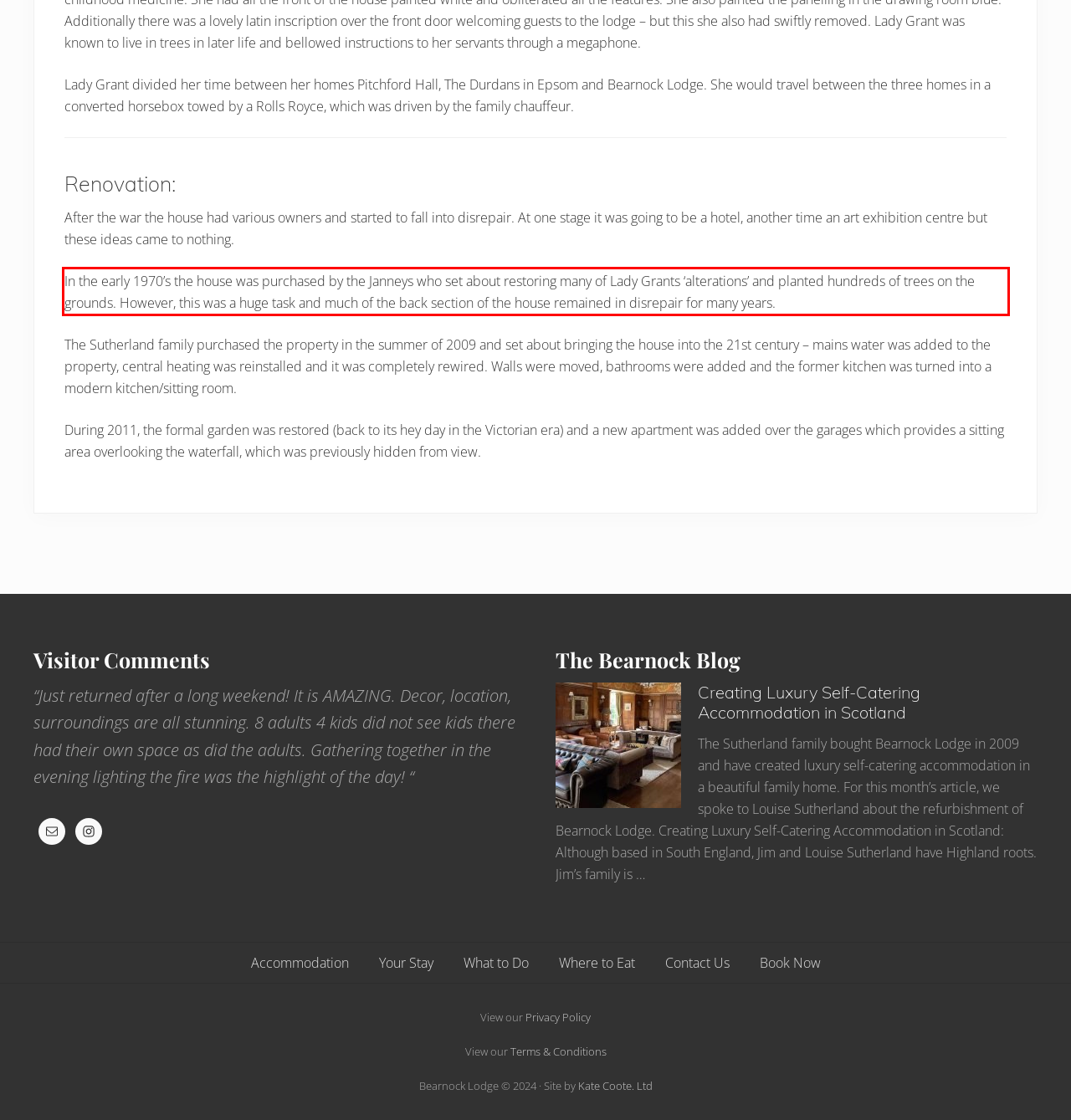You are presented with a webpage screenshot featuring a red bounding box. Perform OCR on the text inside the red bounding box and extract the content.

In the early 1970’s the house was purchased by the Janneys who set about restoring many of Lady Grants ‘alterations’ and planted hundreds of trees on the grounds. However, this was a huge task and much of the back section of the house remained in disrepair for many years.